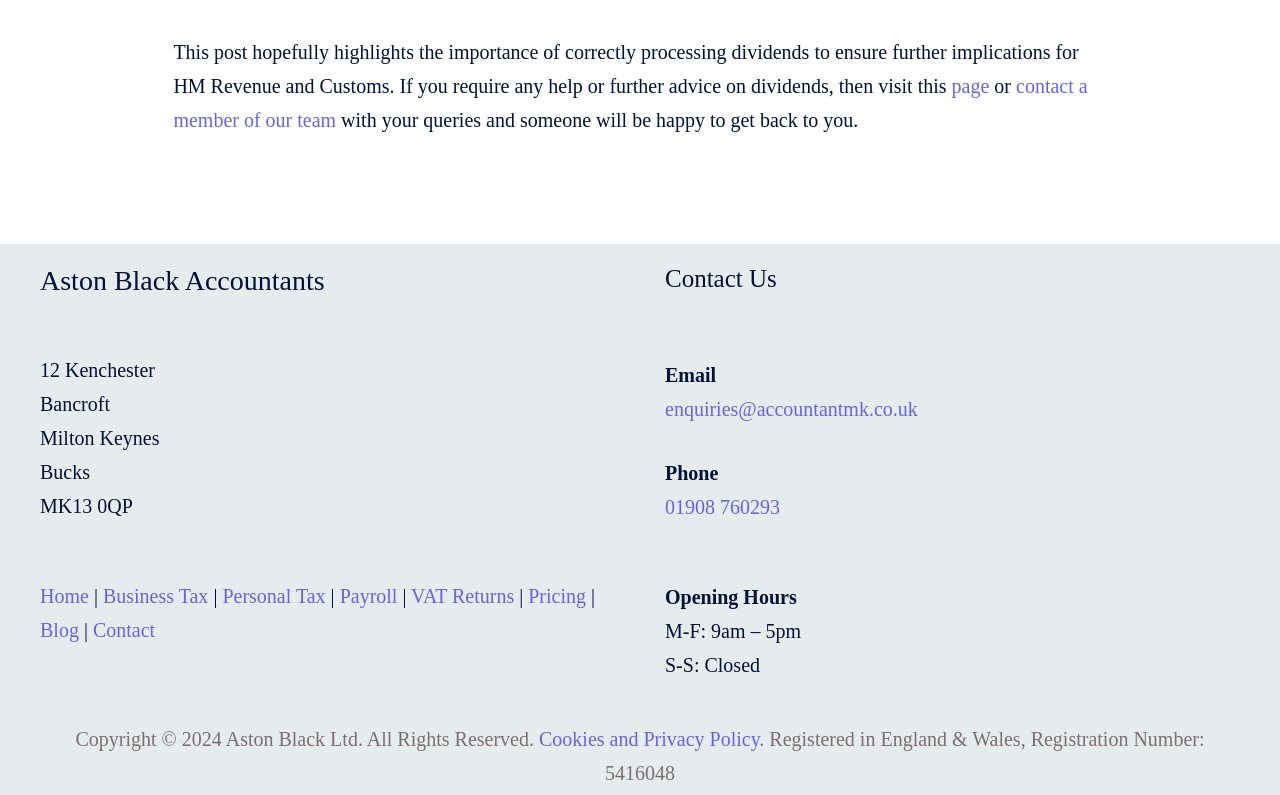What is the email address of the accountancy firm?
Answer the question with a single word or phrase derived from the image.

enquiries@accountantmk.co.uk